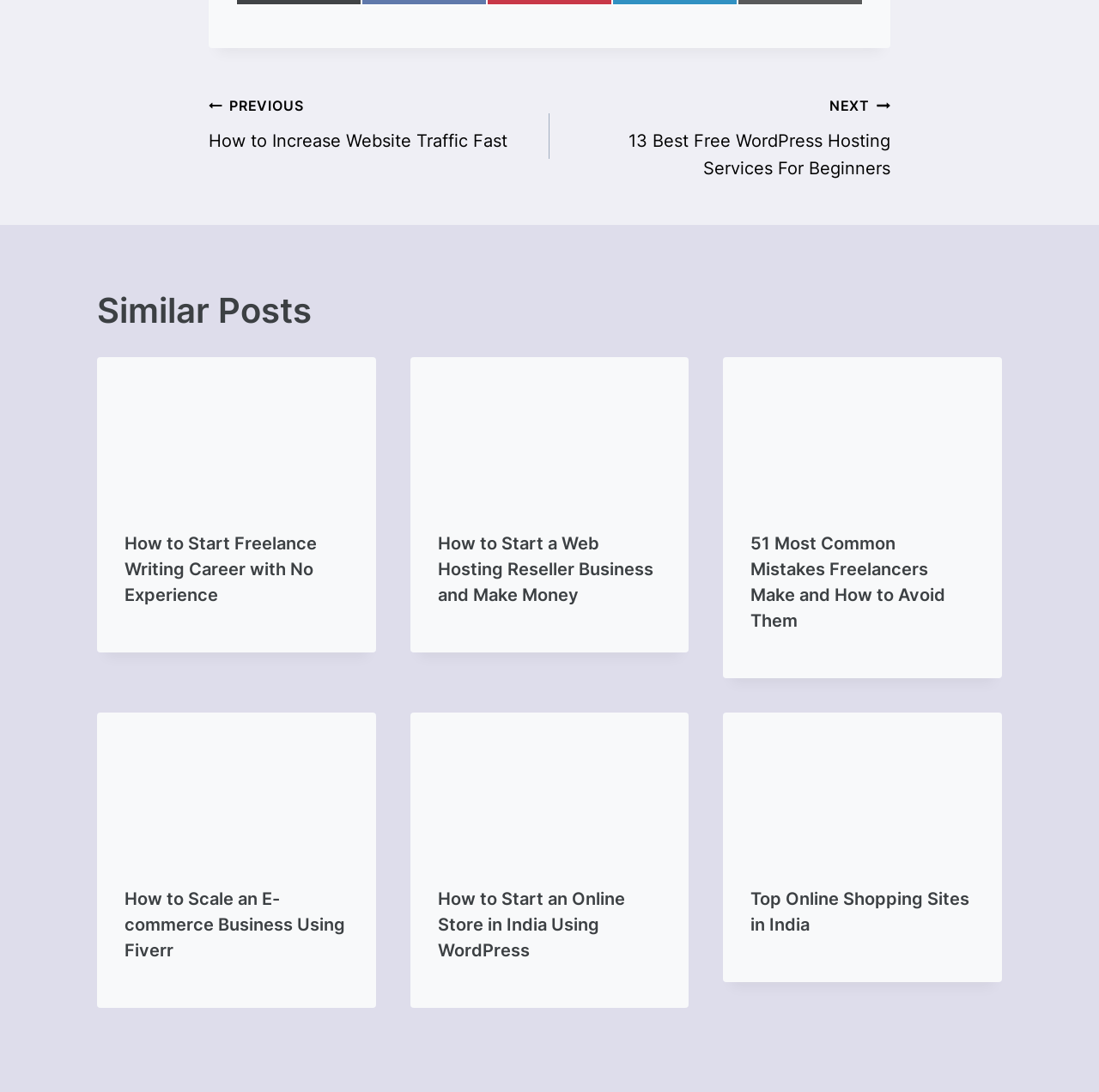What is the position of the 'Similar Posts' heading on the webpage?
Look at the image and respond with a single word or a short phrase.

Below the post navigation